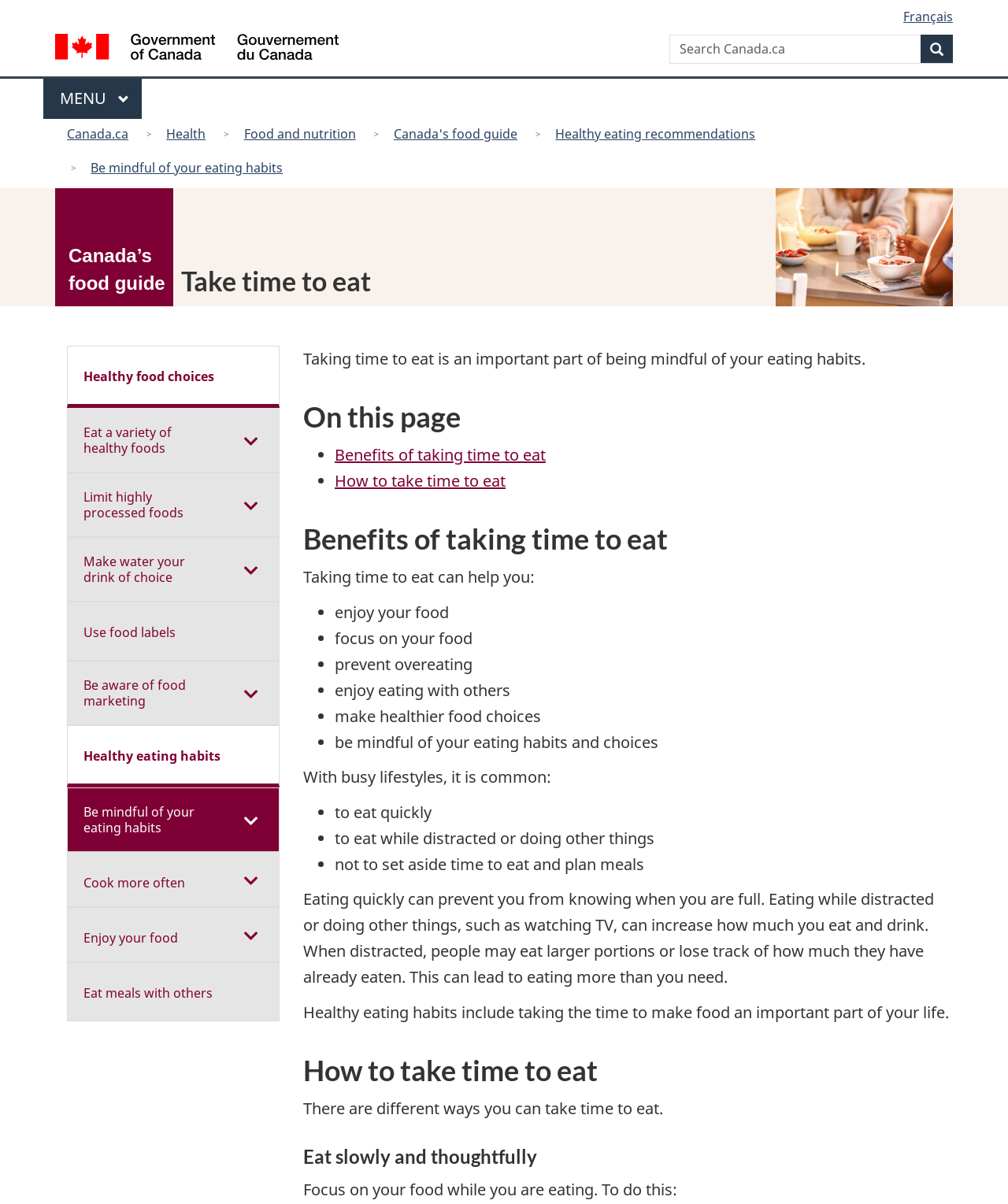Determine the bounding box coordinates of the target area to click to execute the following instruction: "Click MAIN MENU."

[0.043, 0.066, 0.141, 0.099]